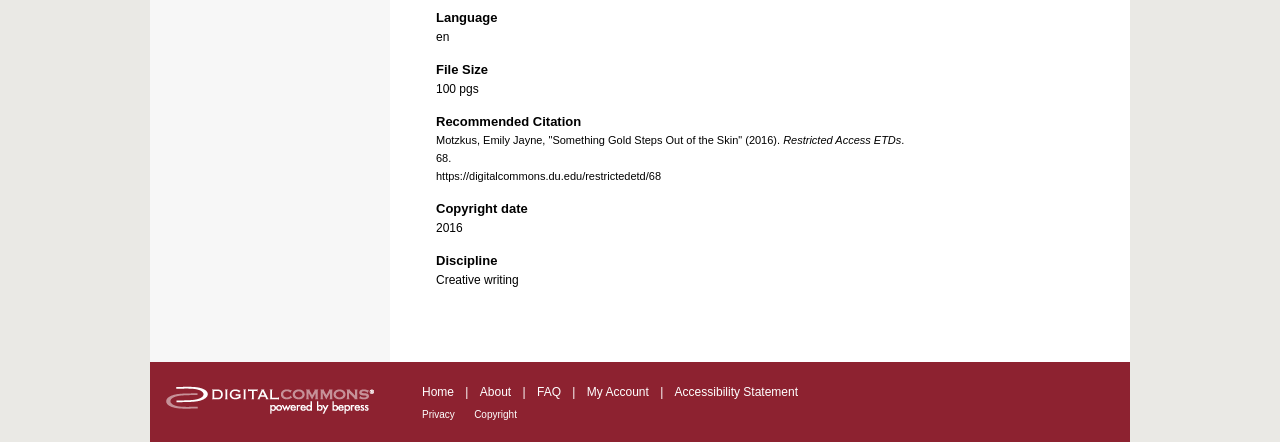Locate the bounding box coordinates of the element that should be clicked to execute the following instruction: "Read 'Accessibility Statement'".

[0.527, 0.871, 0.623, 0.902]